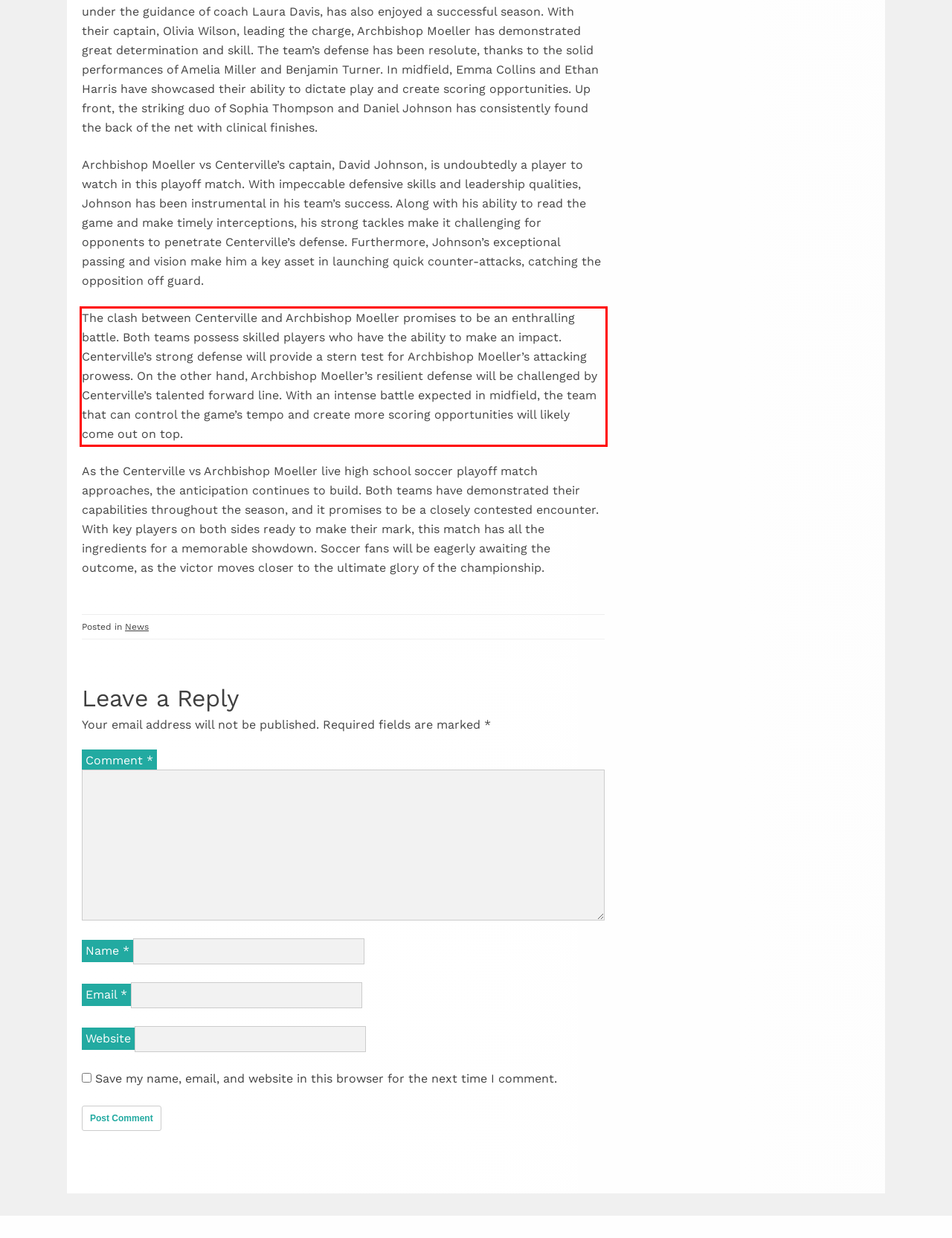Please examine the webpage screenshot containing a red bounding box and use OCR to recognize and output the text inside the red bounding box.

The clash between Centerville and Archbishop Moeller promises to be an enthralling battle. Both teams possess skilled players who have the ability to make an impact. Centerville’s strong defense will provide a stern test for Archbishop Moeller’s attacking prowess. On the other hand, Archbishop Moeller’s resilient defense will be challenged by Centerville’s talented forward line. With an intense battle expected in midfield, the team that can control the game’s tempo and create more scoring opportunities will likely come out on top.